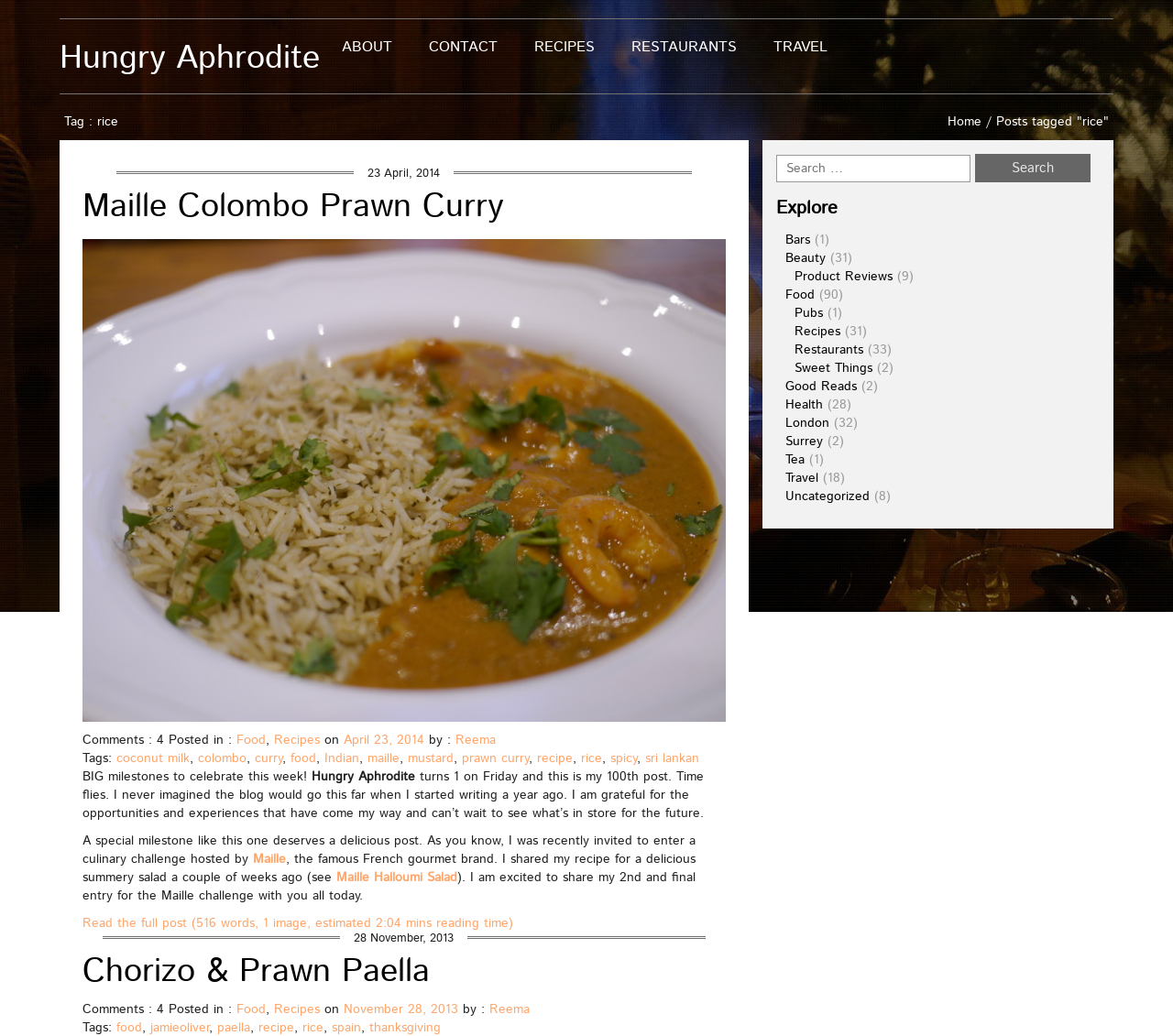Using the description: "November 28, 2013", determine the UI element's bounding box coordinates. Ensure the coordinates are in the format of four float numbers between 0 and 1, i.e., [left, top, right, bottom].

[0.293, 0.965, 0.391, 0.983]